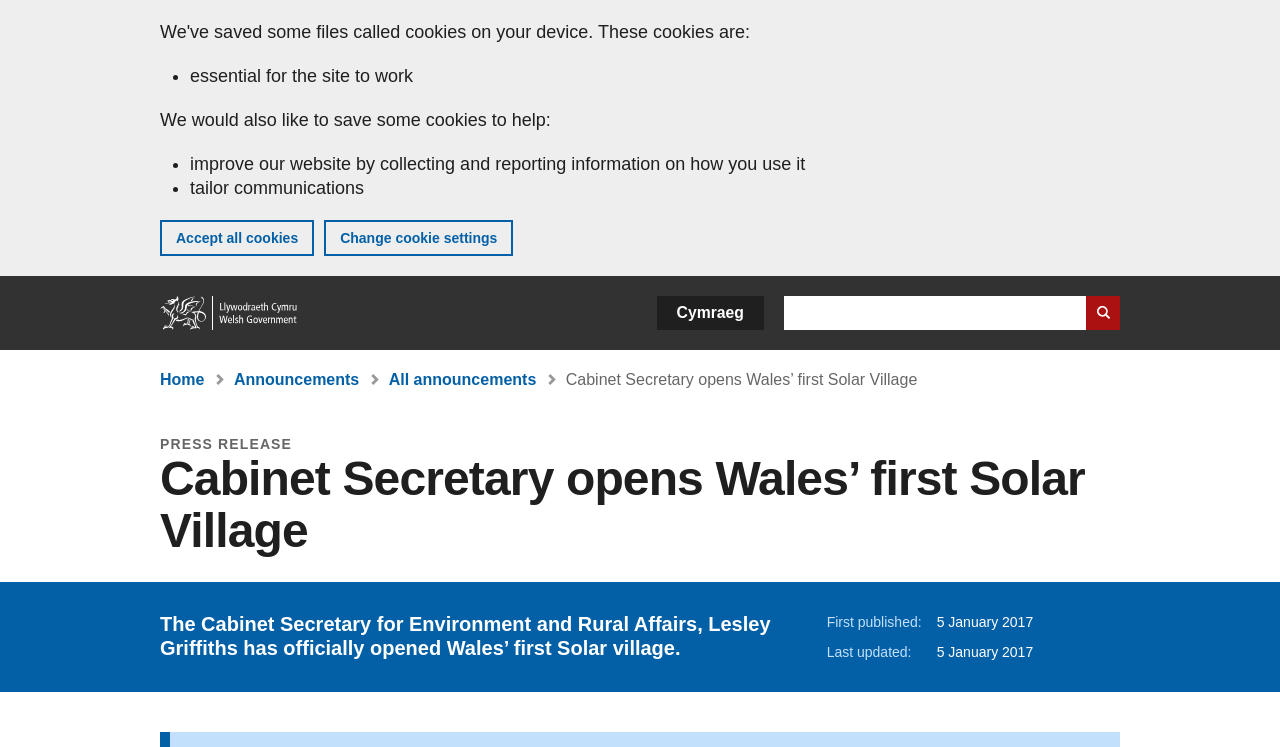What is the current webpage about?
Using the image, provide a detailed and thorough answer to the question.

The answer can be inferred from the main content of the webpage, which describes the opening of Wales’ first Solar Village by Lesley Griffiths.